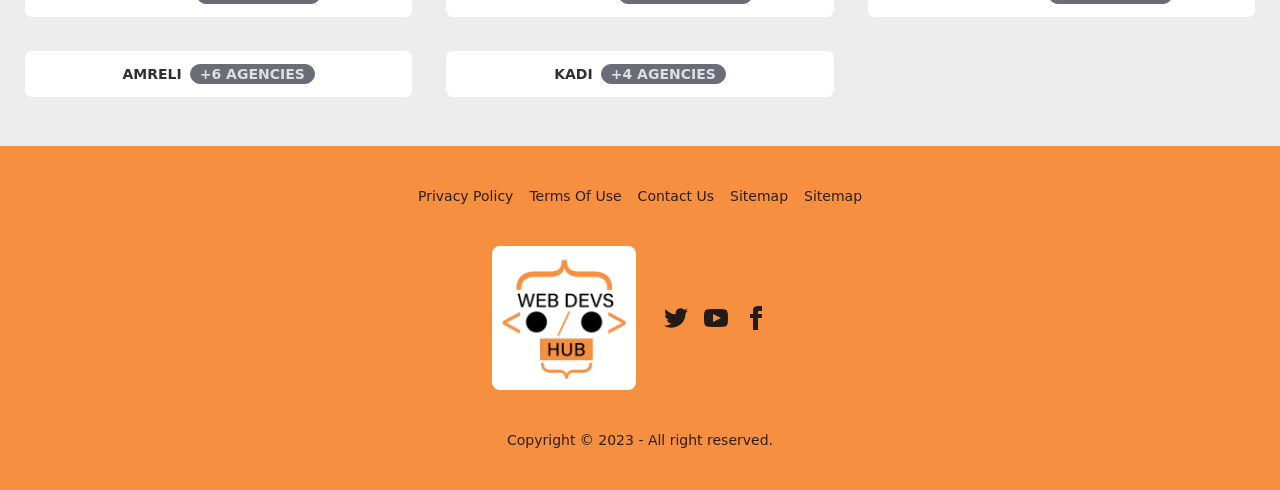Provide the bounding box for the UI element matching this description: "alt="logo"".

[0.384, 0.501, 0.497, 0.795]